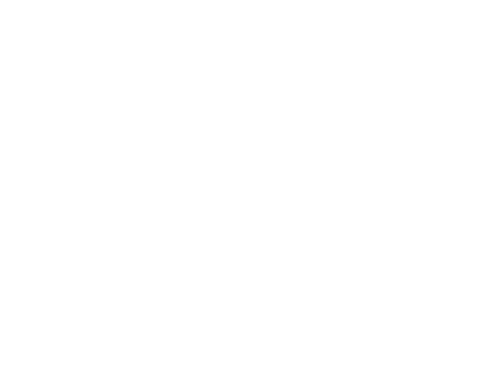What is the focus of BPM Geosynthetics' environmentally friendly practices?
Please answer the question with as much detail as possible using the screenshot.

The caption states that the company's logo reflects their focus on environmentally friendly practices through the use of recycled materials, implying that this is a key aspect of their eco-friendly approach.